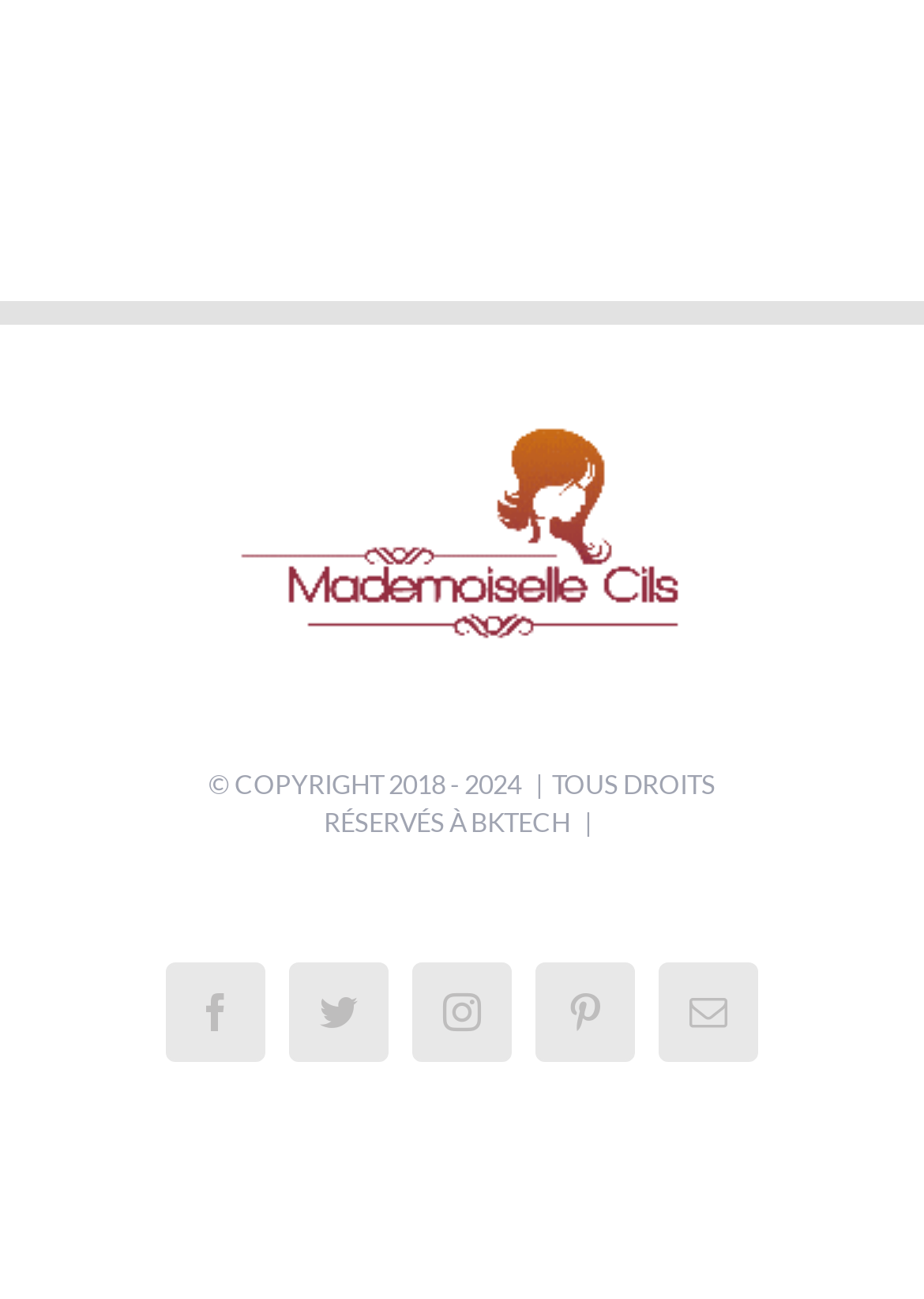Give a one-word or phrase response to the following question: How many social media links are present?

5